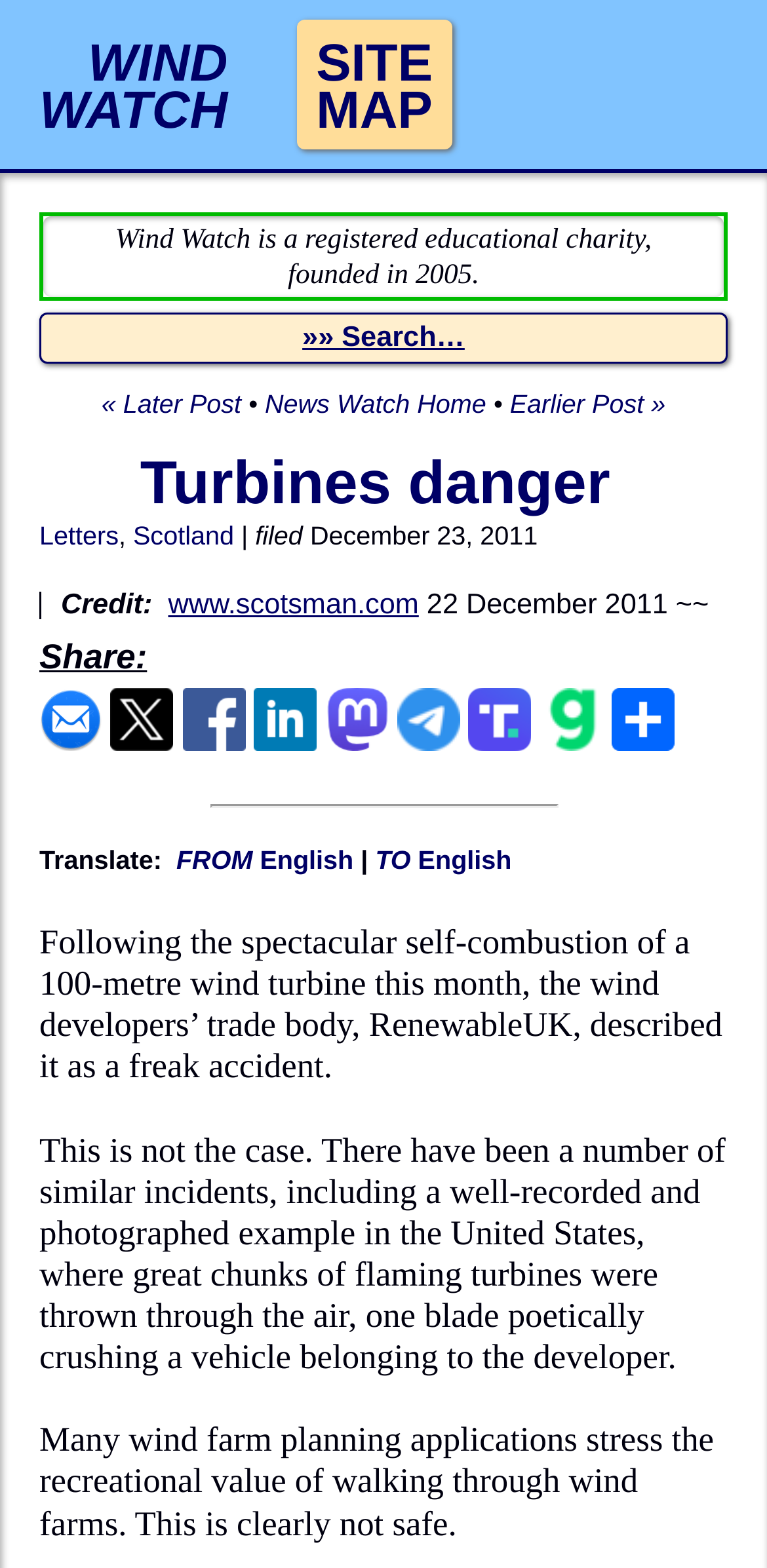Provide an in-depth caption for the elements present on the webpage.

The webpage is about wind energy news, specifically discussing the dangers of wind turbines. At the top, there is a header section with three links: "WIND WATCH", a separator, and "SITE MAP". Below this, there is a brief description of Wind Watch, a registered educational charity founded in 2005.

On the left side, there are navigation links, including "»» Search…", "« Later Post", "News Watch Home", and "Earlier Post »". Above these links, there is a heading "Turbines danger" with a link to the same title.

The main content of the page is an article discussing the risks of wind turbines, citing a recent incident and referencing similar cases in the past. The article argues that walking through wind farms is not safe due to the potential dangers of turbines.

On the right side, there are links to related topics, including "Letters", "Scotland", and a date "December 23, 2011". Below these links, there is a credit section with a link to the source "www.scotsman.com" and a date "22 December 2011".

At the bottom of the page, there are social media sharing links, including "e-mail", "X", "FB", "LI", "M", "TG", "TS", "G", and "Share", each with a corresponding icon. Below these links, there is a separator line and a "Translate" section with links to translate the page from and to English.

Overall, the webpage is a news article discussing the dangers of wind turbines, with related links and sharing options.